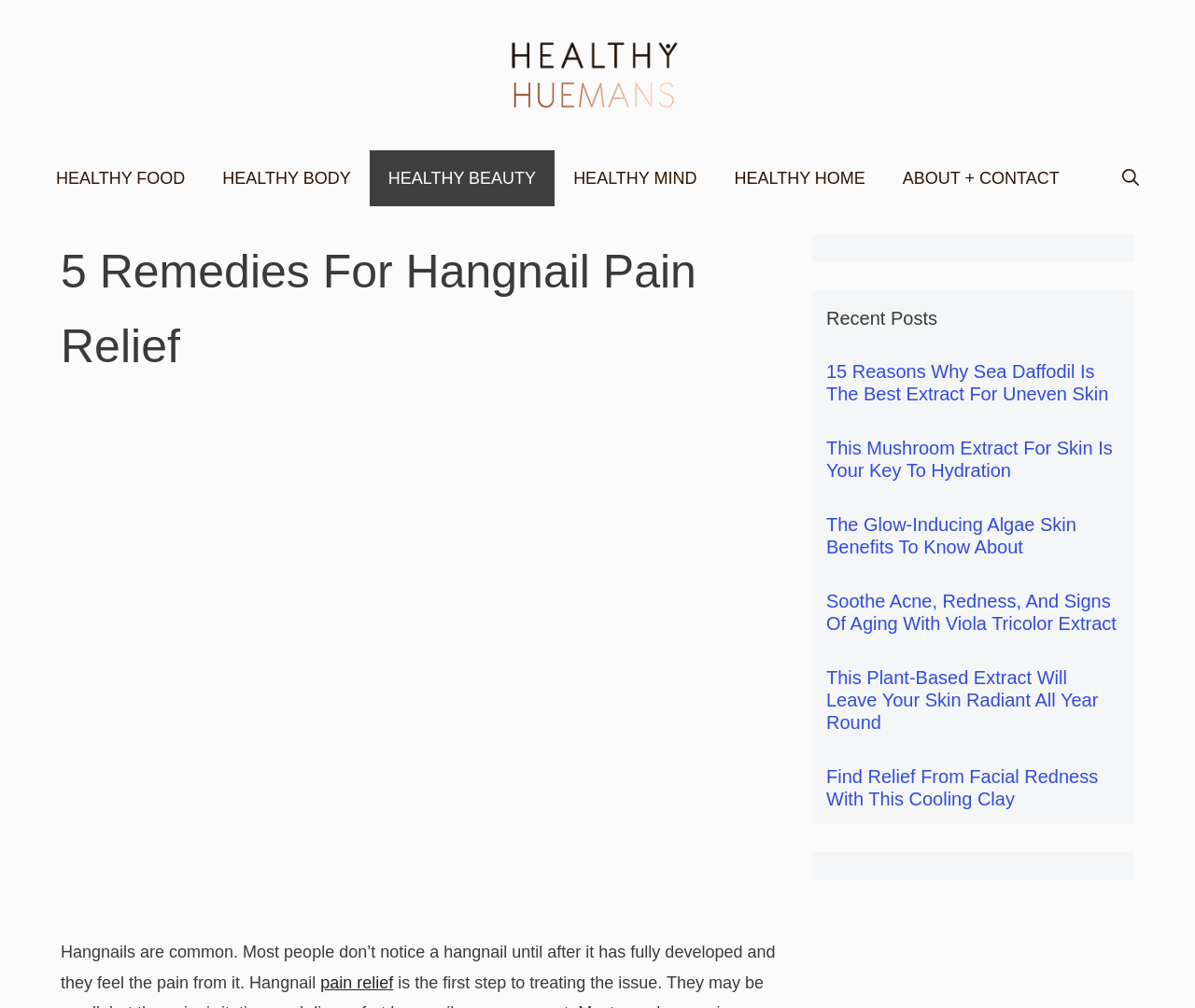Using the image as a reference, answer the following question in as much detail as possible:
What is the website's name?

I determined the website's name by looking at the banner element at the top of the webpage, which contains the text 'Healthy Huemans'.